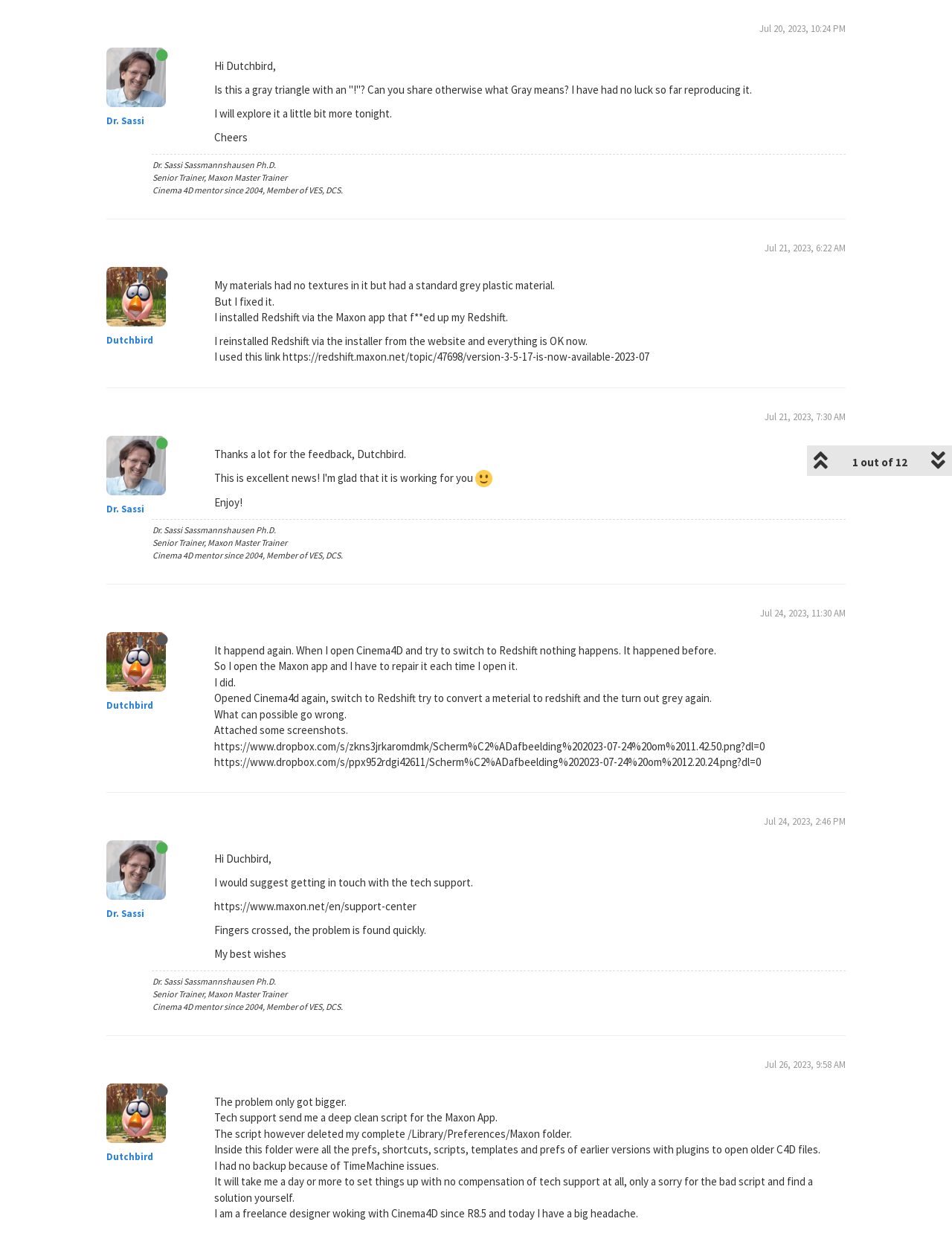Can you find the bounding box coordinates for the UI element given this description: "Dr. Sassi"? Provide the coordinates as four float numbers between 0 and 1: [left, top, right, bottom].

[0.112, 0.093, 0.152, 0.103]